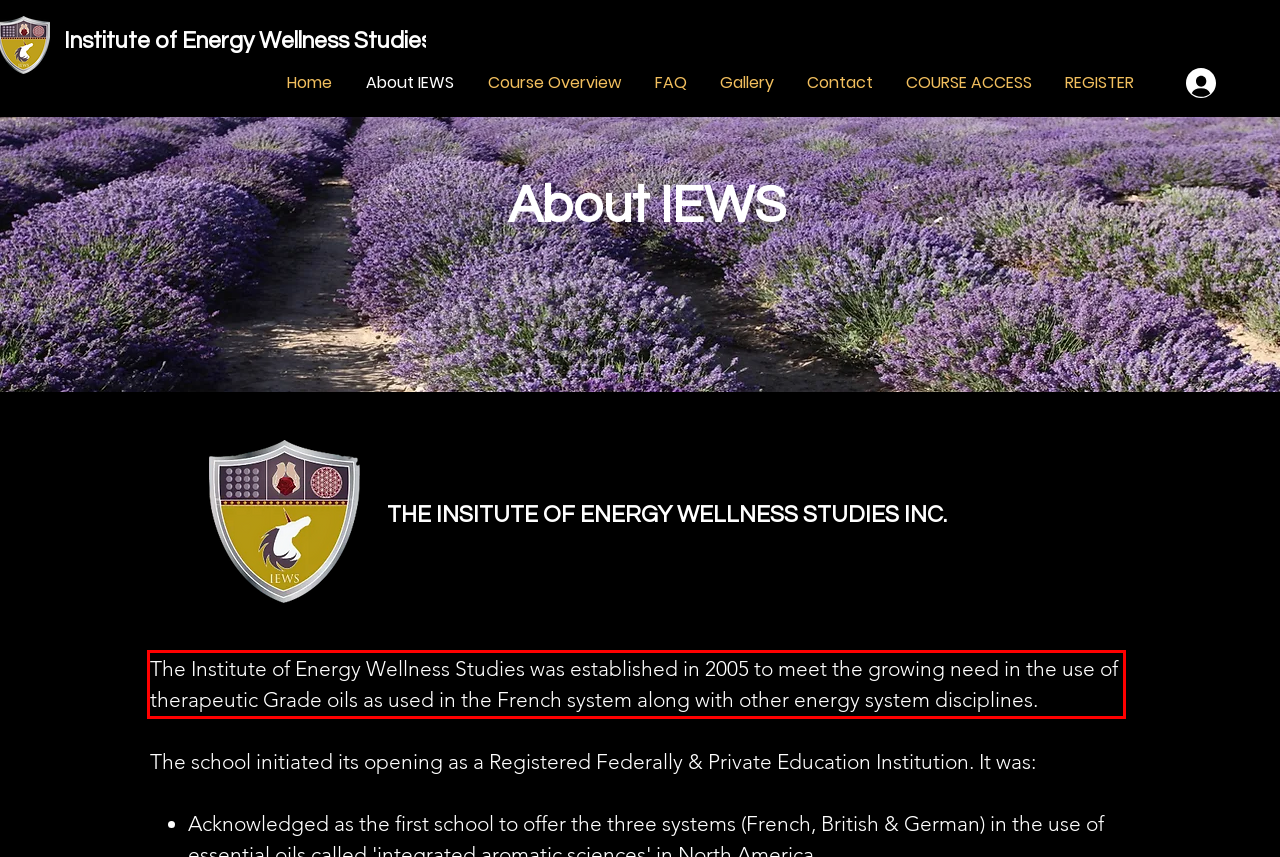Please examine the screenshot of the webpage and read the text present within the red rectangle bounding box.

The Institute of Energy Wellness Studies was established in 2005 to meet the growing need in the use of therapeutic Grade oils as used in the French system along with other energy system disciplines.